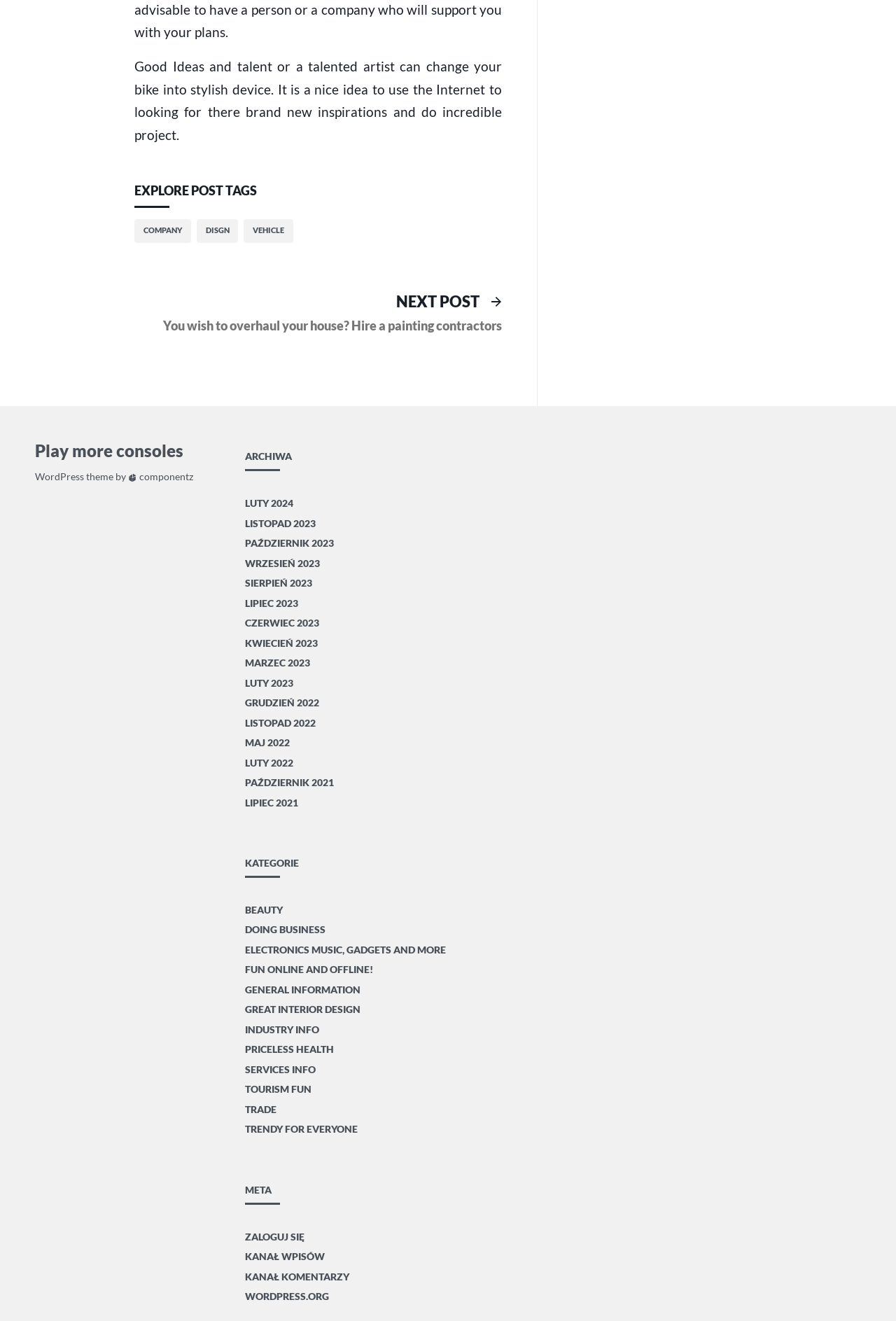Find the bounding box coordinates of the clickable area required to complete the following action: "Browse archives in Luty 2024".

[0.273, 0.374, 0.327, 0.389]